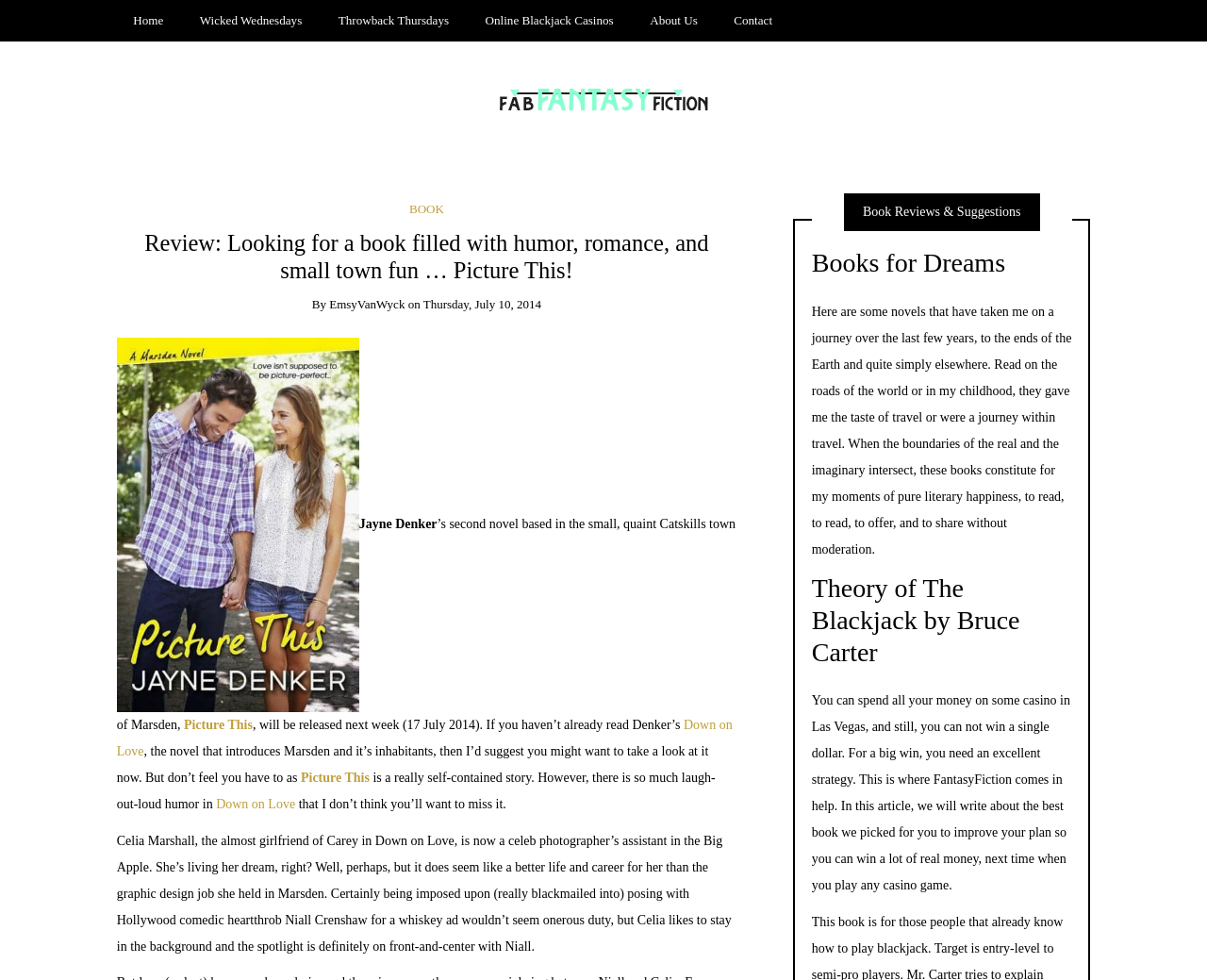Provide a thorough summary of the webpage.

This webpage is a book review blog, specifically focused on fantasy fiction. At the top, there are six links: "Home", "Wicked Wednesdays", "Throwback Thursdays", "Online Blackjack Casinos", "About Us", and "Contact". Below these links, there is a heading that reads "Fantasy Fiction | Book Reviews ; Suggestions, E-Readers", which is accompanied by an image.

The main content of the page is a book review titled "Review: Looking for a book filled with humor, romance, and small town fun … Picture This!". The review is written by EmsyVanWyck and posted on Thursday, July 10, 2014. The book being reviewed is "Picture This!" by Jayne Denker, which is set in the small town of Marsden in the Catskills. The review discusses the book's plot, characters, and humor, and mentions that it is a self-contained story, but also recommends reading the author's previous novel, "Down on Love", for more context.

To the right of the review, there is an image, and below the review, there are three headings: "Book Reviews & Suggestions", "Books for Dreams", and "Theory of The Blackjack by Bruce Carter". The "Book Reviews & Suggestions" section contains a paragraph of text discussing the joy of reading and traveling through books. The "Books for Dreams" section appears to be empty, and the "Theory of The Blackjack by Bruce Carter" section contains a paragraph of text discussing the importance of strategy in winning at casino games and recommending a book to improve one's chances.